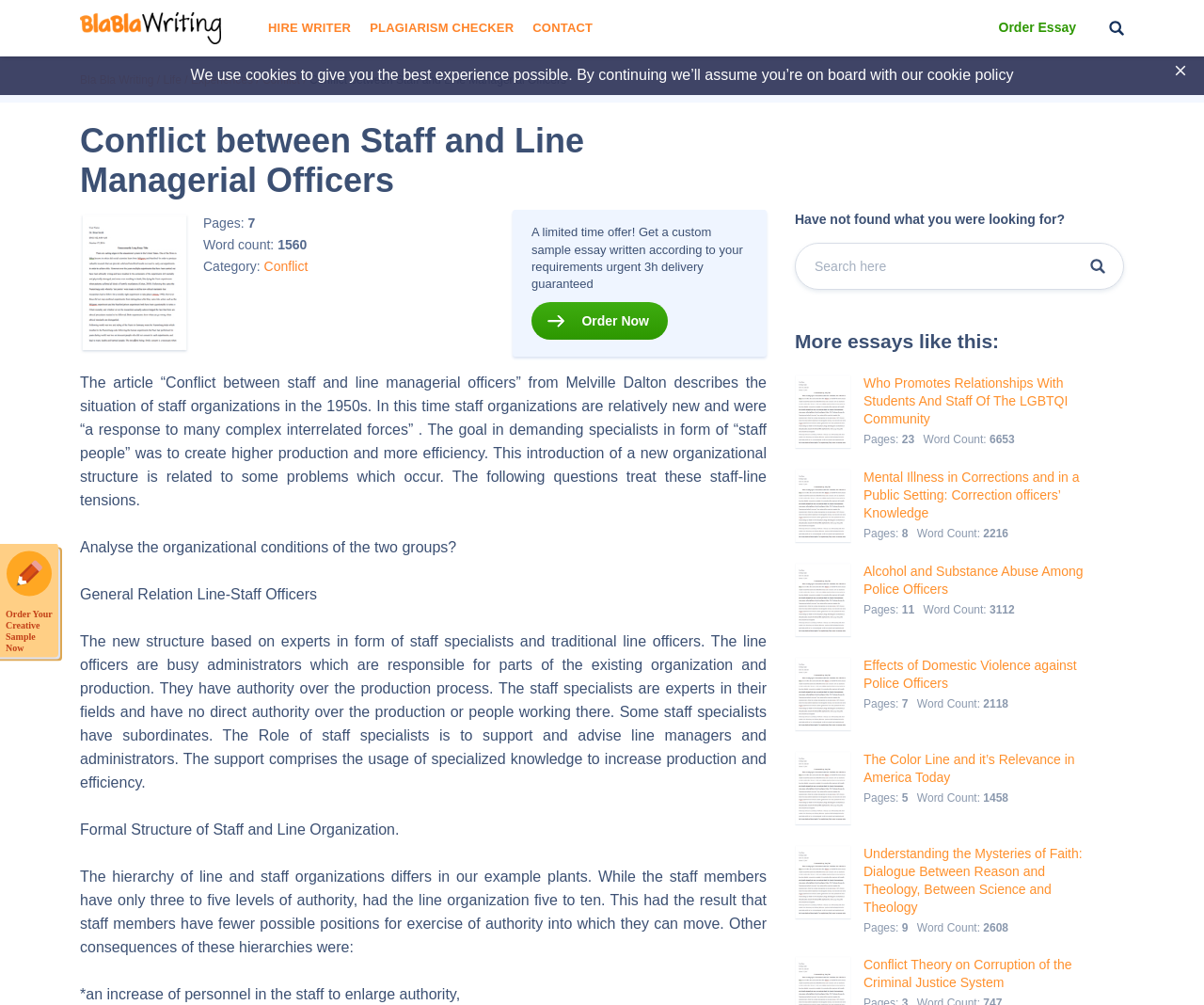Identify the bounding box coordinates for the element that needs to be clicked to fulfill this instruction: "Order an essay". Provide the coordinates in the format of four float numbers between 0 and 1: [left, top, right, bottom].

[0.829, 0.0, 0.894, 0.056]